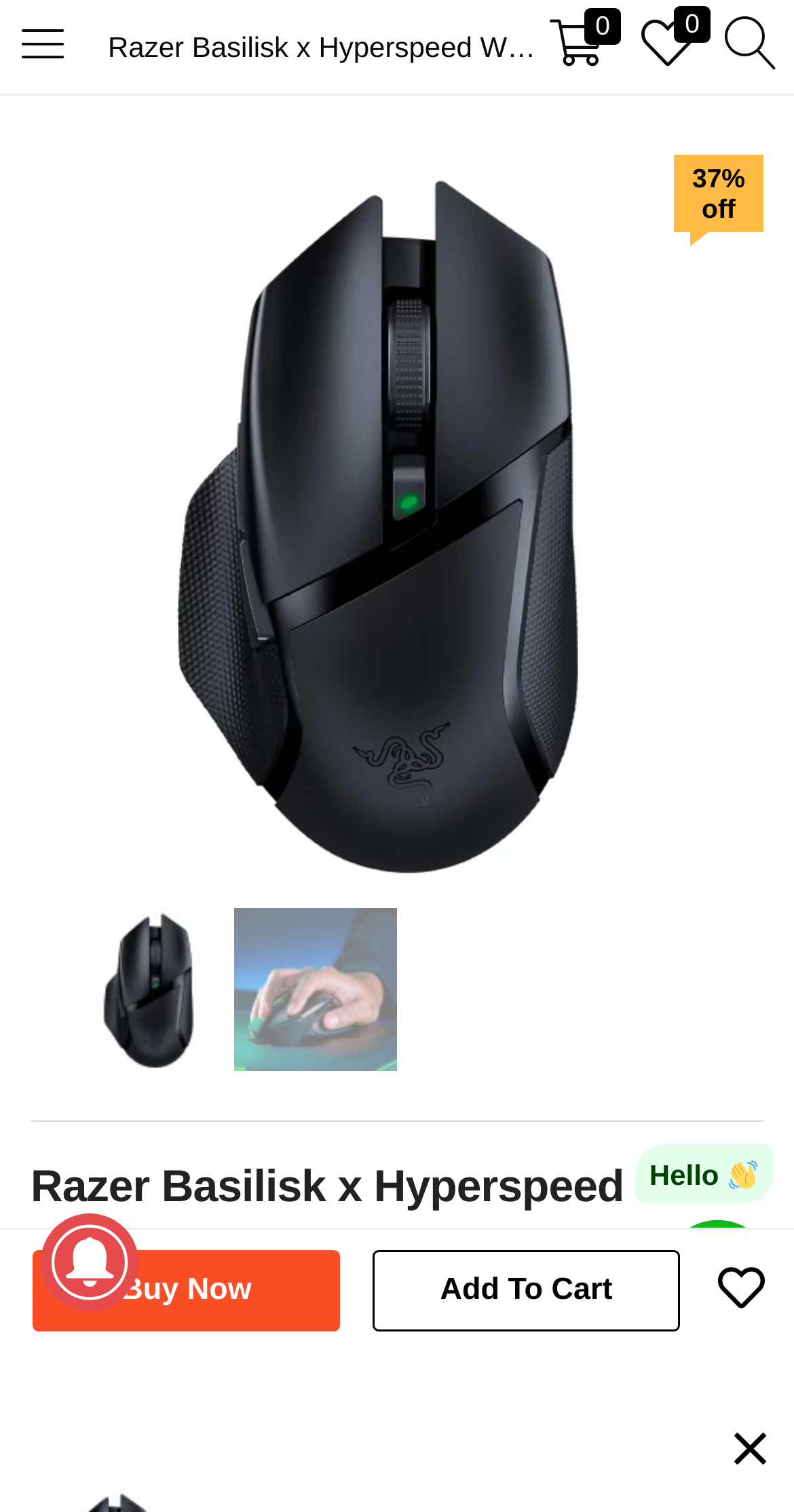Provide an in-depth caption for the elements present on the webpage.

This webpage appears to be a product page for the Razer Basilisk x Hyperspeed Wireless Gaming Mouse. At the top of the page, there are several links and icons, including a search bar with a placeholder text "Search in 20,000+ products..." and a few icons with numbers. Below these icons, there is a dialog box with a login form, where users can enter their username and password to log in. The form also includes a "Remember me" checkbox, a "Lost password?" link, and a "Login" button.

On the left side of the page, there is a large image of the Razer gaming mouse, which takes up most of the vertical space. Below the image, there is a heading that displays the product name, "Razer Basilisk x Hyperspeed Wireless Gaming Mouse with Hyperspeed Technology Black". 

On the right side of the page, there are several elements, including a "37% off" label, a link to the product category "Razer gaming mouse", and a few images of the product from different angles. There is also a heading that displays the product name again, followed by a "637 Views" label and a link to customer reviews.

At the bottom of the page, there are a few buttons, including an "Add To Cart" button, a "Wishlist" button, and a few links to other pages or features. There is also a greeting message "Hello 👋" with an emoji, and a few other icons and links.